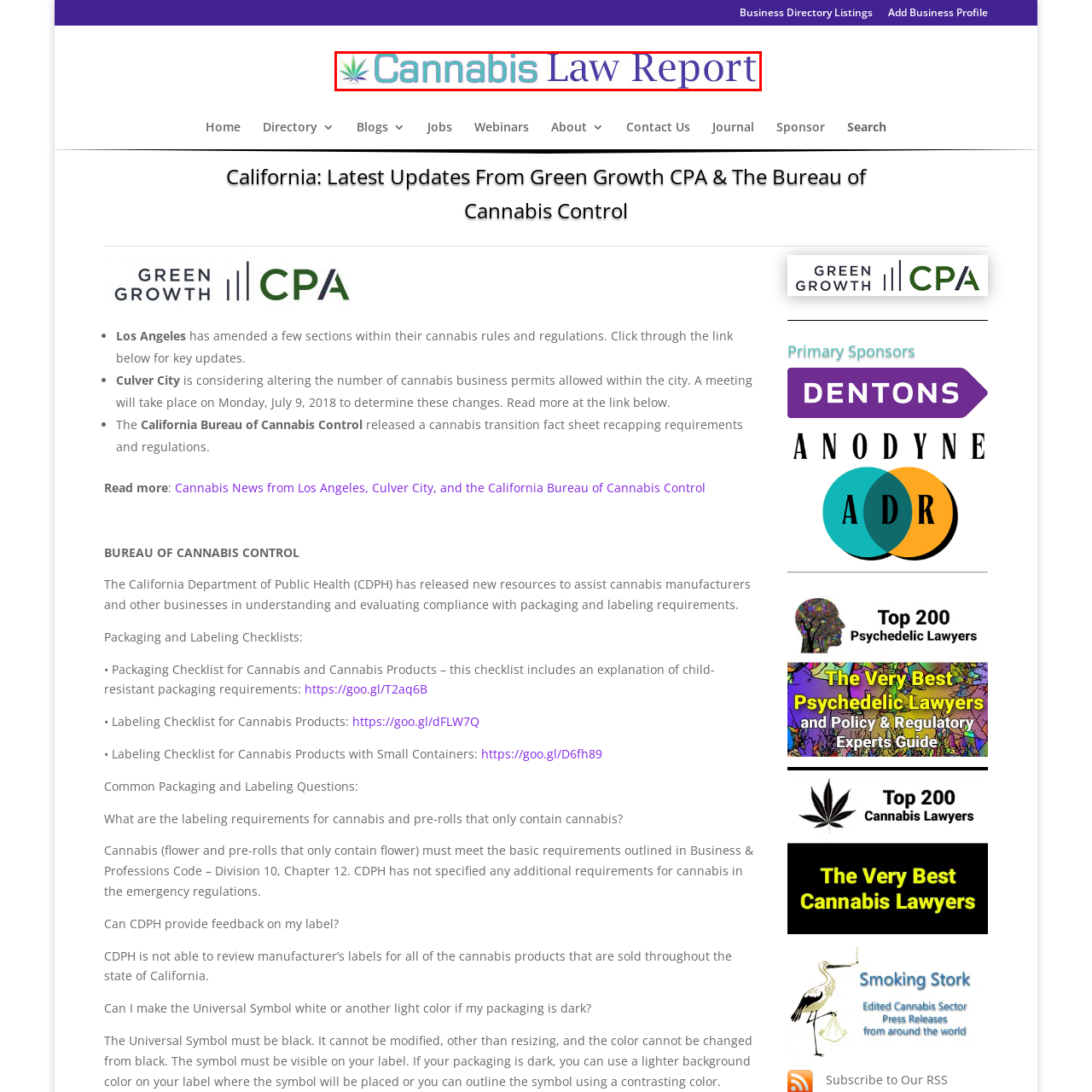Please analyze the image enclosed within the red bounding box and provide a comprehensive answer to the following question based on the image: What is integrated into the design above the text?

A graphic element resembling a cannabis leaf is elegantly integrated into the design, positioned above the text, which symbolizes the publication's focus on cannabis-related topics.